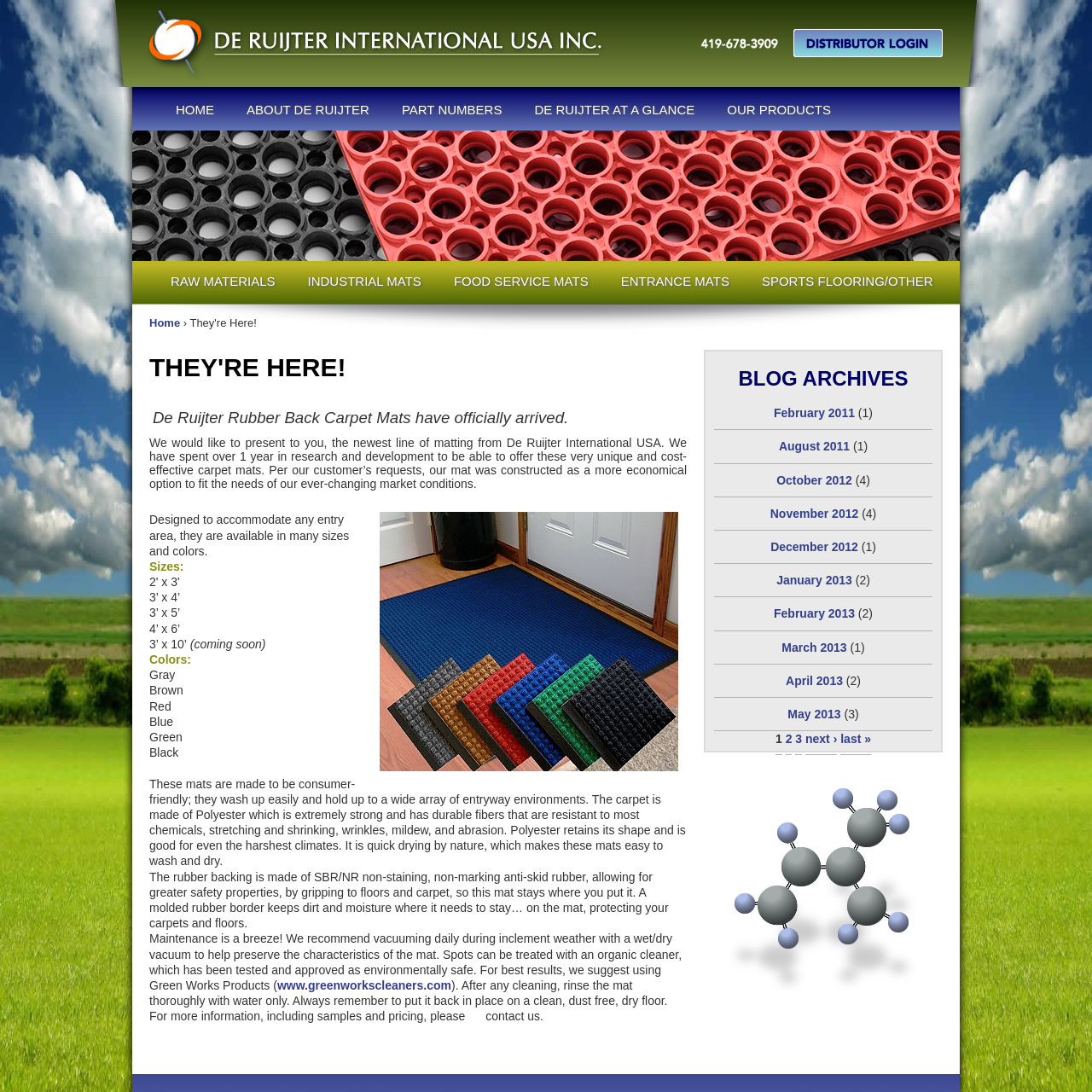What is the recommended cleaning product for the carpet mat?
From the image, respond using a single word or phrase.

Green Works Products